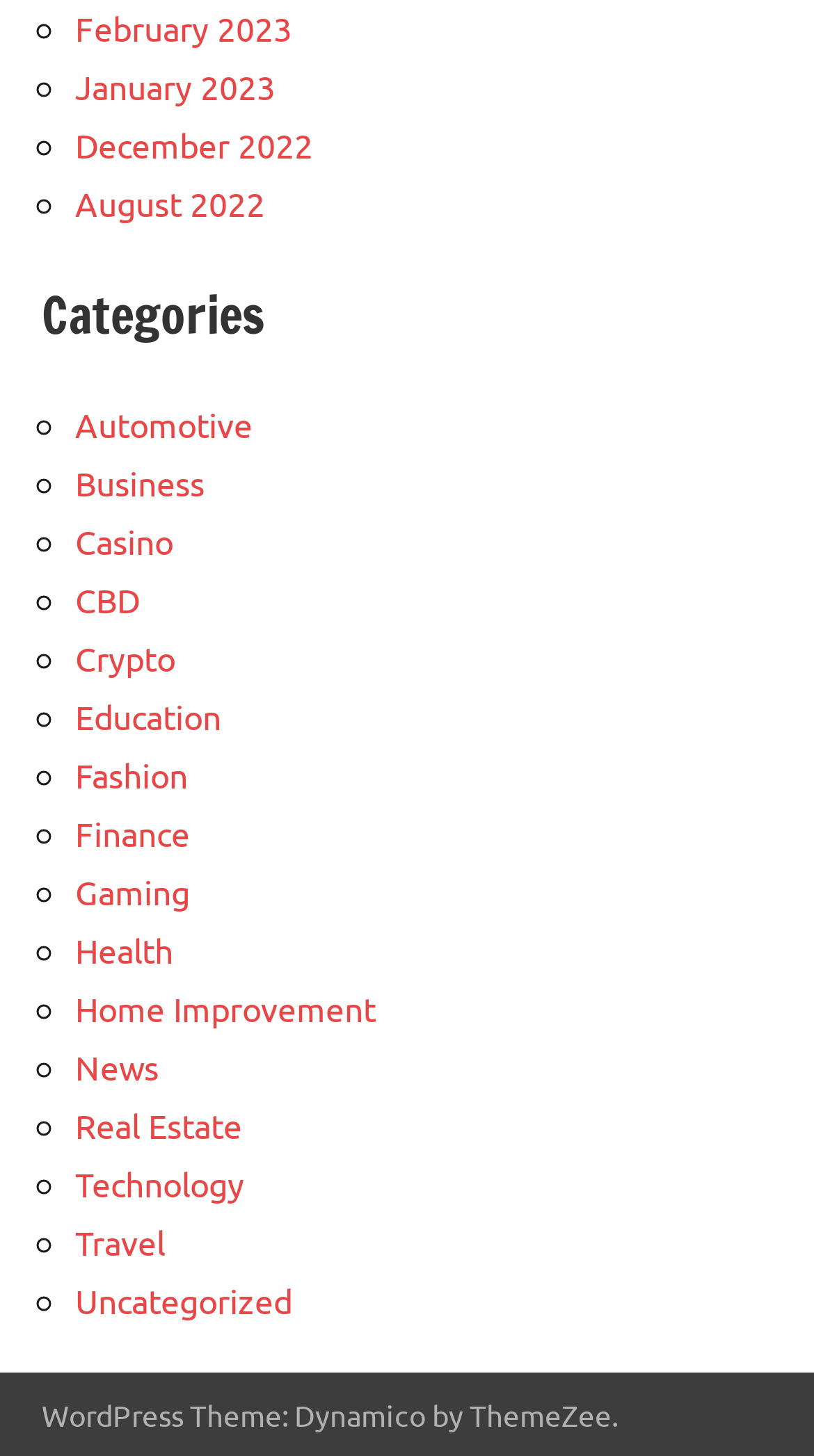Identify the bounding box coordinates of the clickable region to carry out the given instruction: "Go to Automotive".

[0.092, 0.276, 0.31, 0.305]